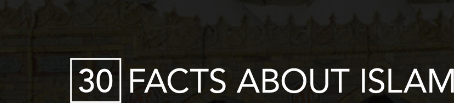Break down the image and describe every detail you can observe.

The image prominently features the title "30 FACTS ABOUT ISLAM." This text serves as a focal point, highlighting an initiative aimed at educating and clarifying key aspects of Islam. The clean and bold typography suggests a modern and accessible approach to sharing information. Positioned against an understated background that hints at cultural significance, the image captures the essence of the project's goal to inform and dispel misconceptions about the Islamic faith, making it an inviting entry point for individuals seeking a deeper understanding.